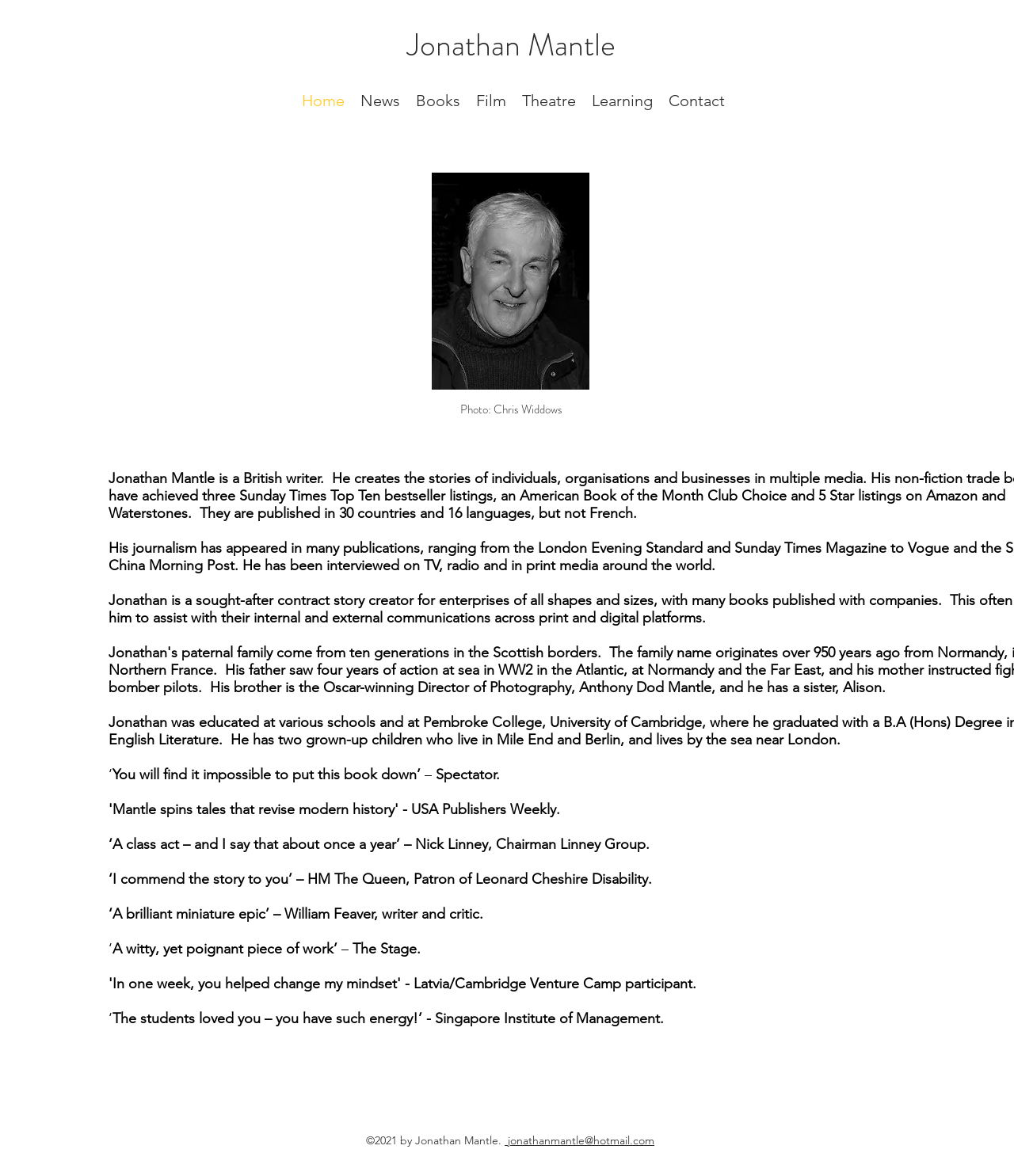Determine the bounding box coordinates for the area that needs to be clicked to fulfill this task: "View Jonathan's photo". The coordinates must be given as four float numbers between 0 and 1, i.e., [left, top, right, bottom].

[0.426, 0.147, 0.581, 0.331]